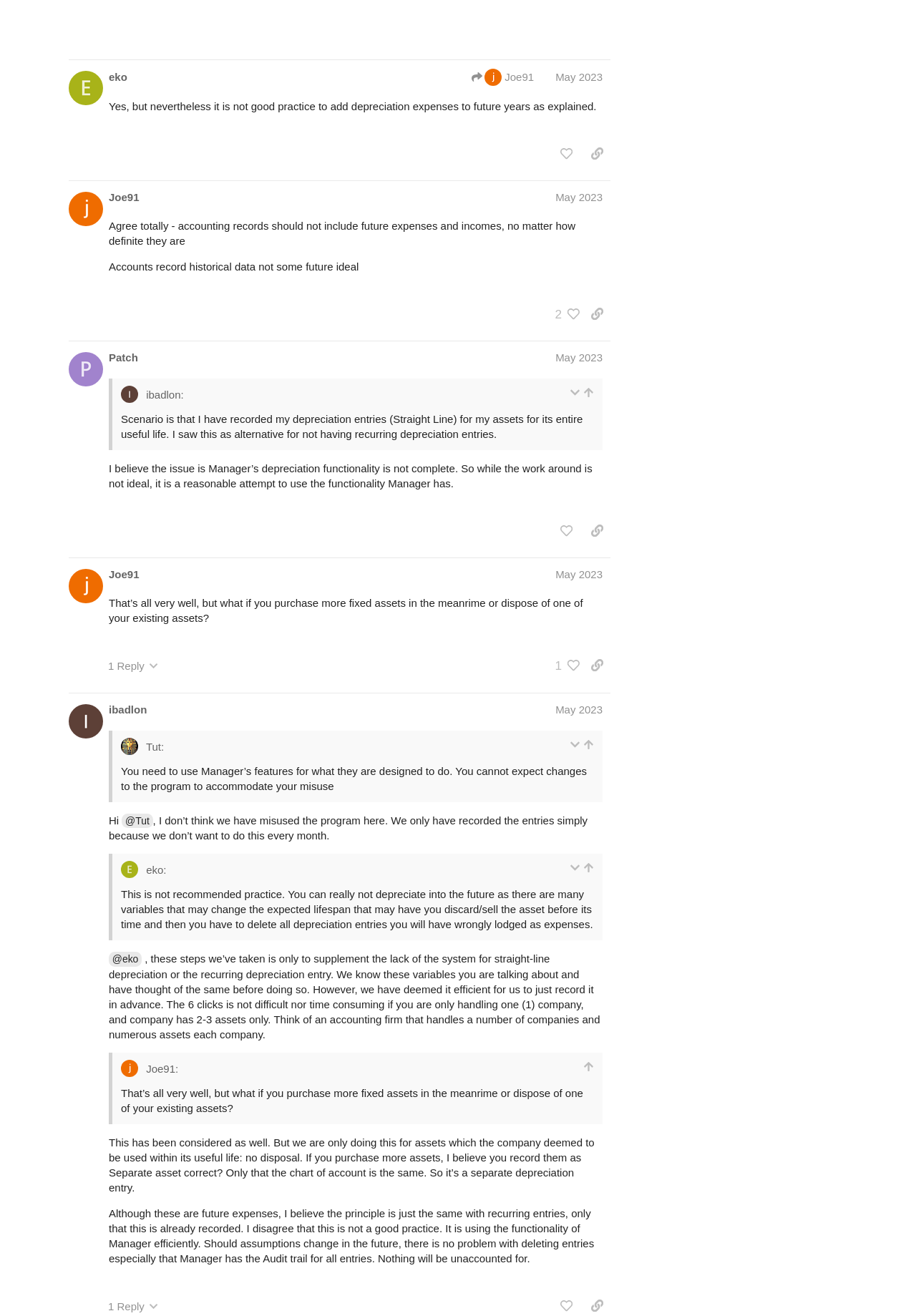What is the main heading displayed on the webpage? Please provide the text.

Fix Asset Module